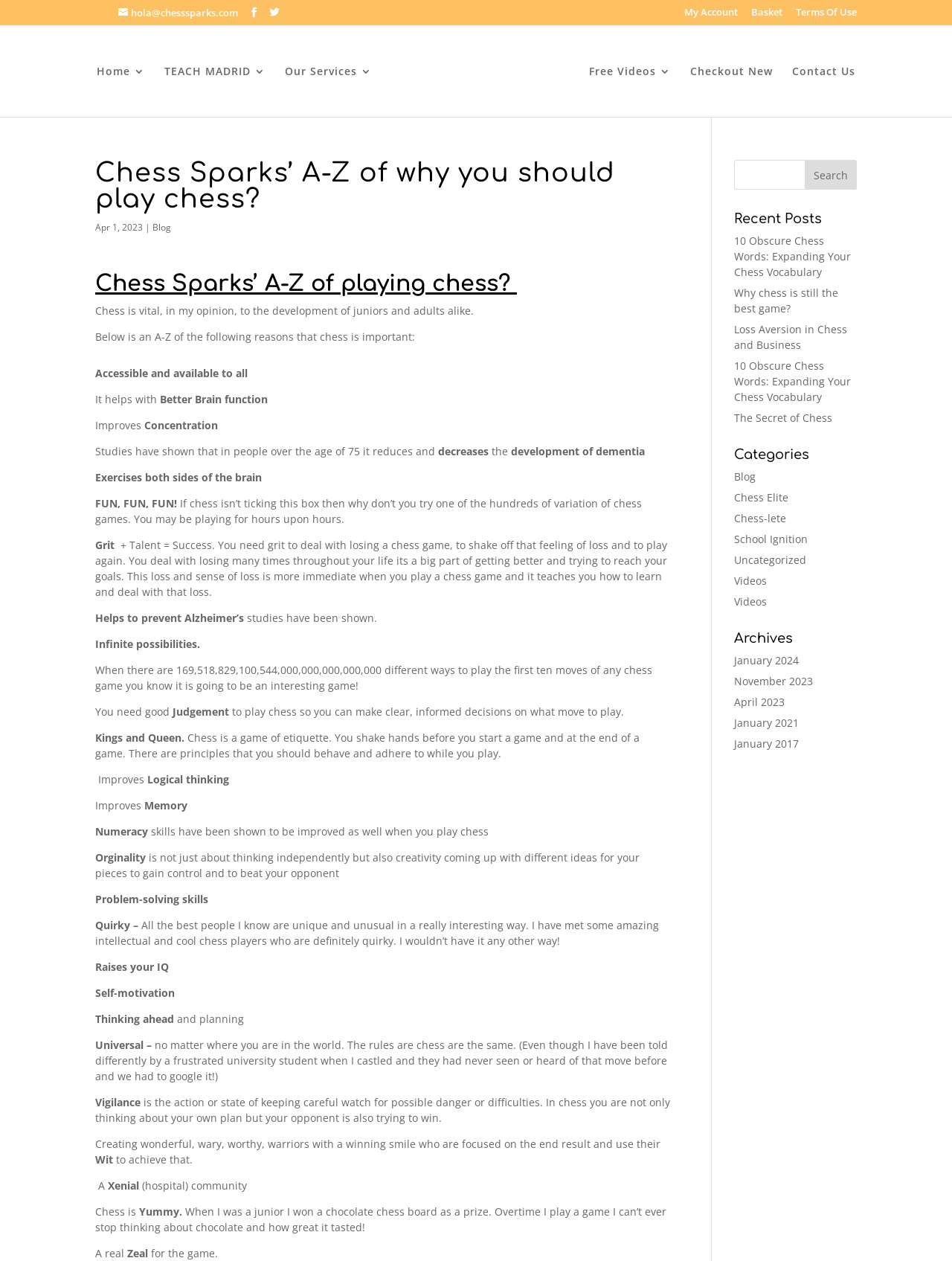Answer the question using only one word or a concise phrase: What is the link text next to the search box?

Recent Posts